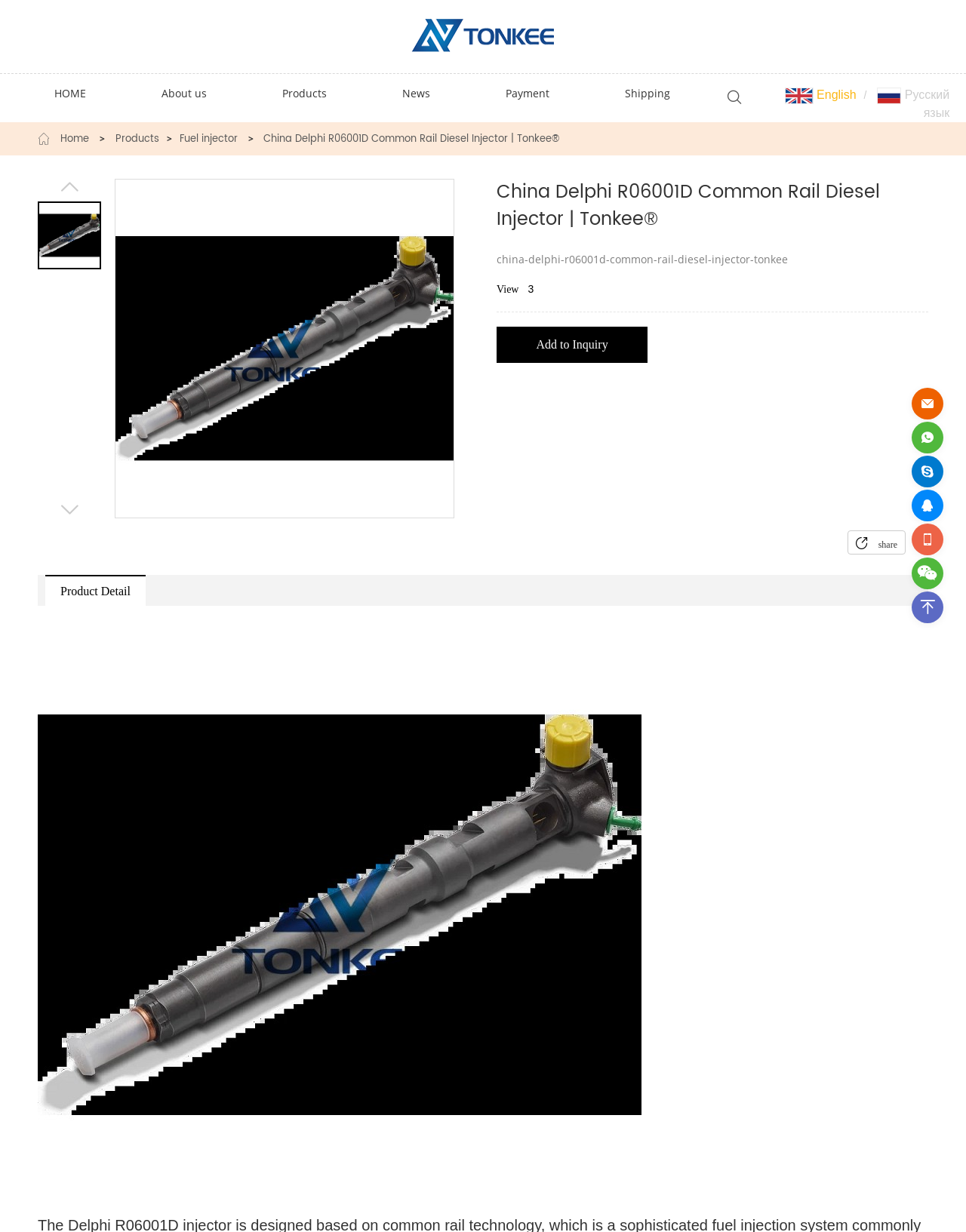Determine the bounding box coordinates of the clickable region to execute the instruction: "Switch to Russian language". The coordinates should be four float numbers between 0 and 1, denoted as [left, top, right, bottom].

[0.908, 0.072, 0.983, 0.097]